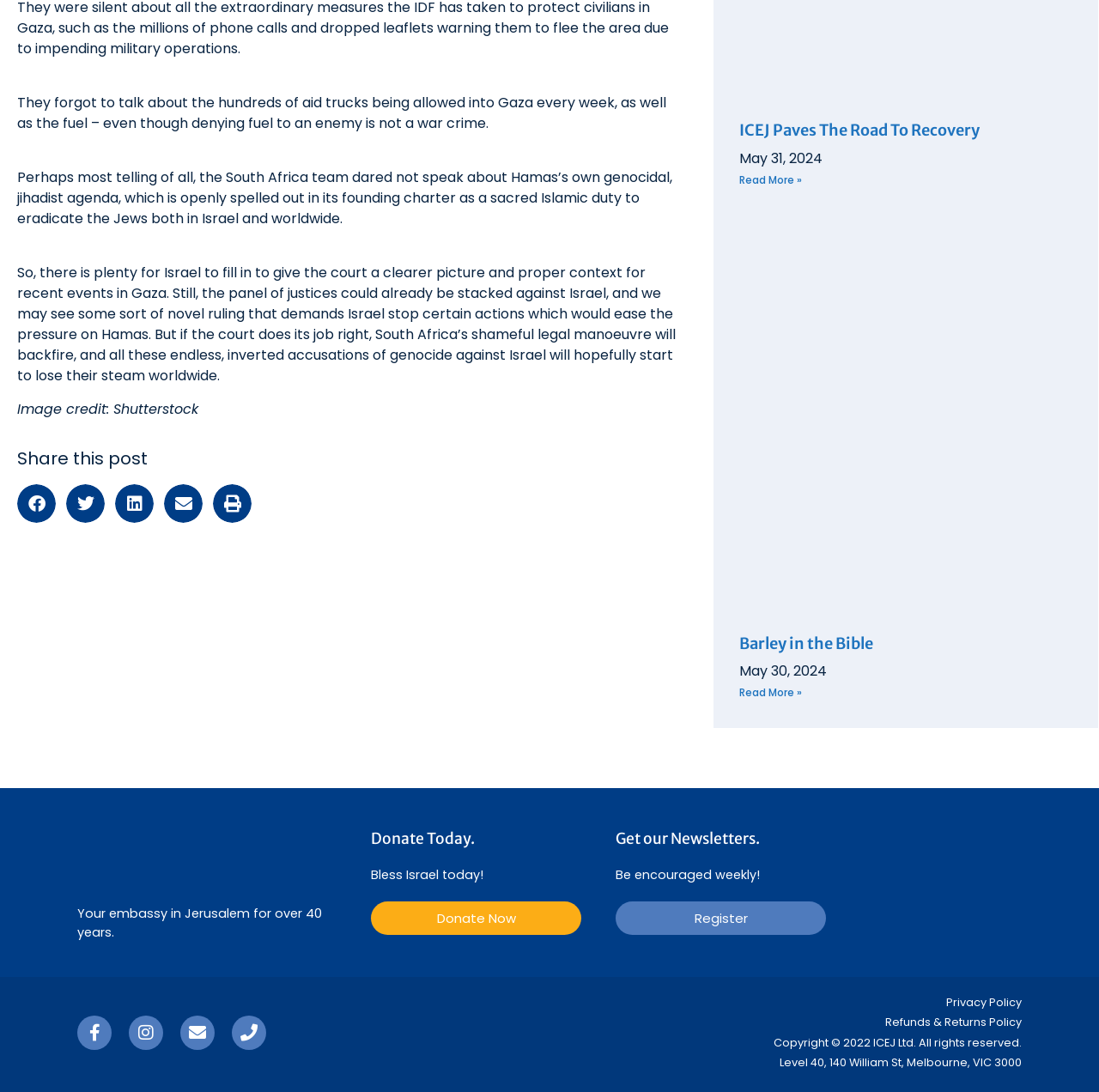From the element description Facebook-f, predict the bounding box coordinates of the UI element. The coordinates must be specified in the format (top-left x, top-left y, bottom-right x, bottom-right y) and should be within the 0 to 1 range.

[0.07, 0.93, 0.102, 0.961]